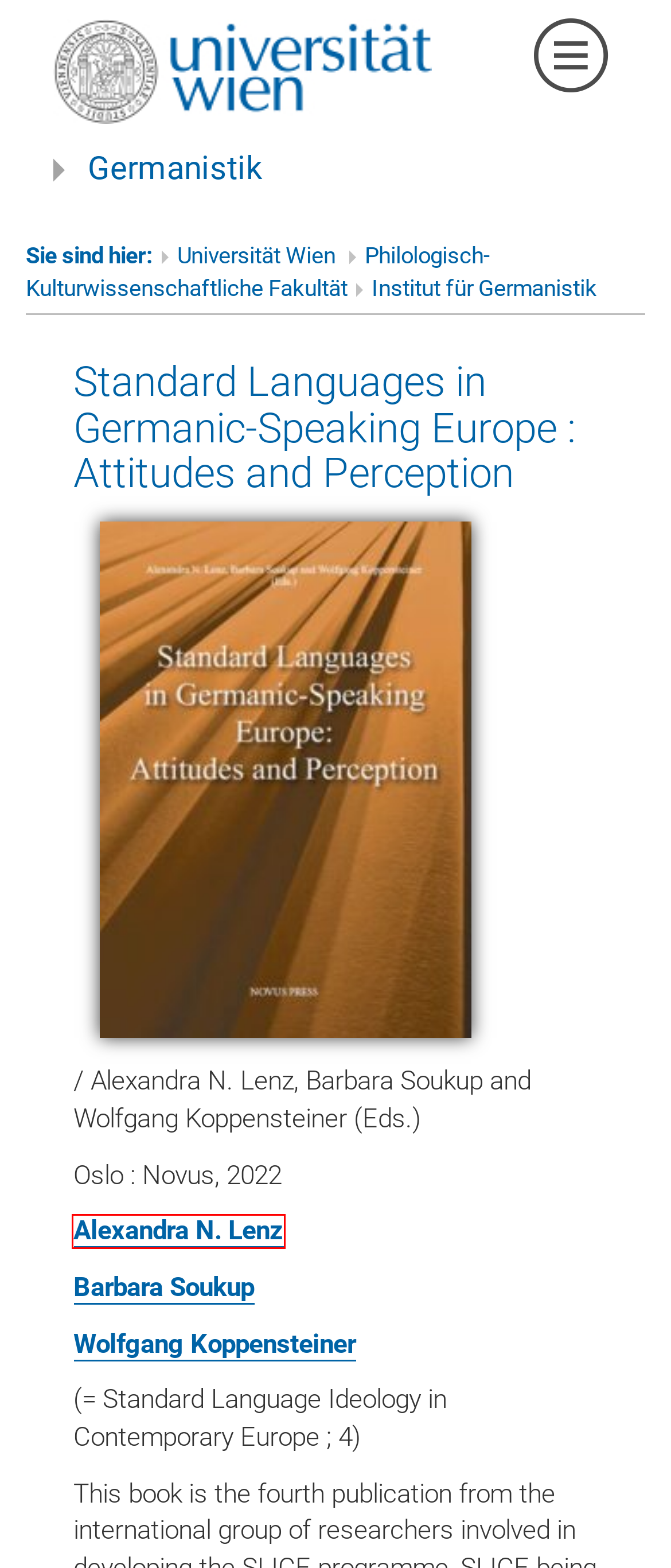You are looking at a webpage screenshot with a red bounding box around an element. Pick the description that best matches the new webpage after interacting with the element in the red bounding box. The possible descriptions are:
A. Universität Wien
B. Impressum
C. Philologisch-Kulturwissenschaftliche Fakultät
D. Institut für Germanistik an der Universität Wien
E. Sitemap
F. Historische Publikationen – Institut für Germanistik an der Universität Wien
G. Alexandra N. Lenz – Institut für Germanistik an der Universität Wien
H. Wolfgang Koppensteiner – Institut für Germanistik an der Universität Wien

G